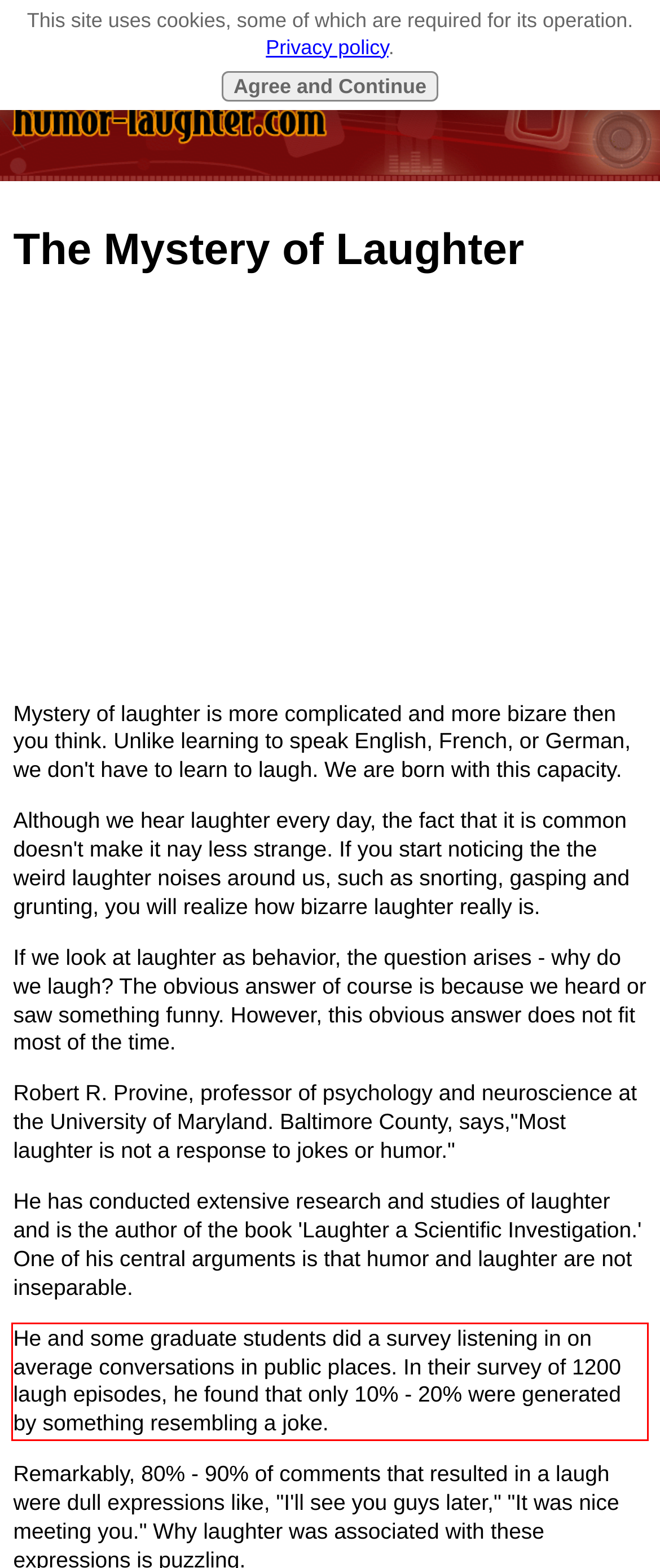You are provided with a screenshot of a webpage featuring a red rectangle bounding box. Extract the text content within this red bounding box using OCR.

He and some graduate students did a survey listening in on average conversations in public places. In their survey of 1200 laugh episodes, he found that only 10% - 20% were generated by something resembling a joke.